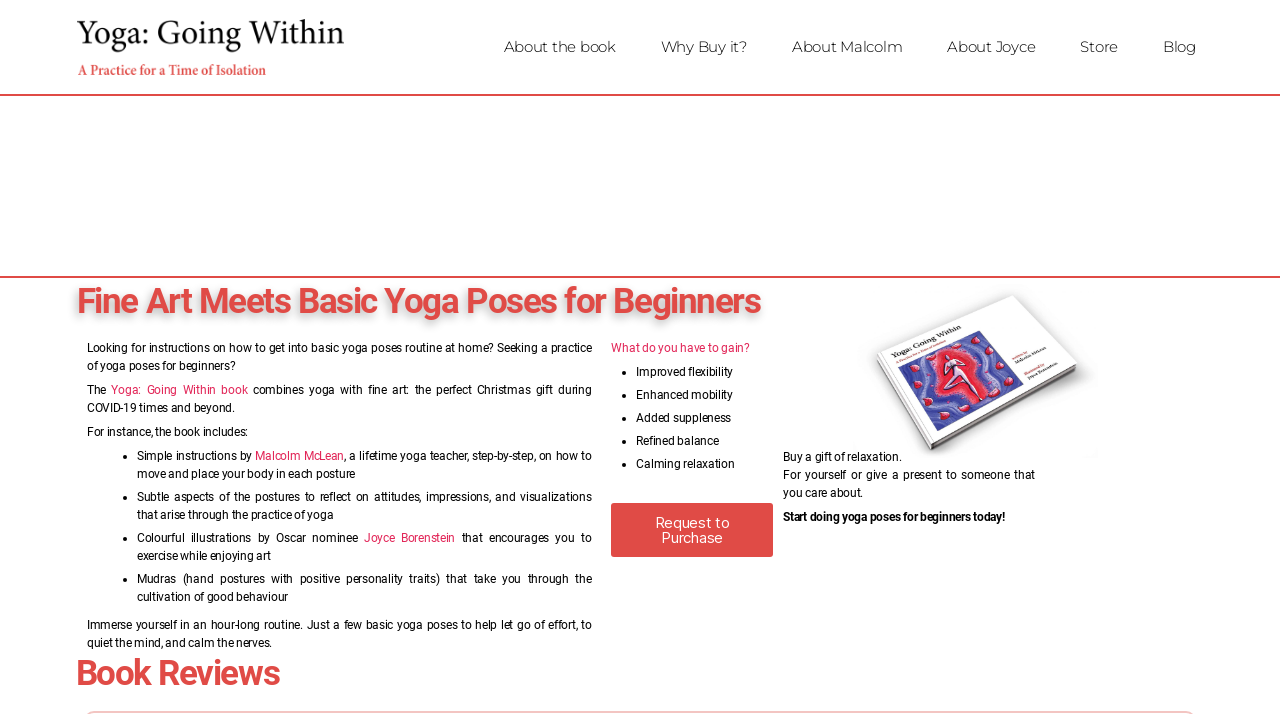Determine the bounding box coordinates of the clickable element necessary to fulfill the instruction: "Request to purchase the book". Provide the coordinates as four float numbers within the 0 to 1 range, i.e., [left, top, right, bottom].

[0.478, 0.705, 0.604, 0.781]